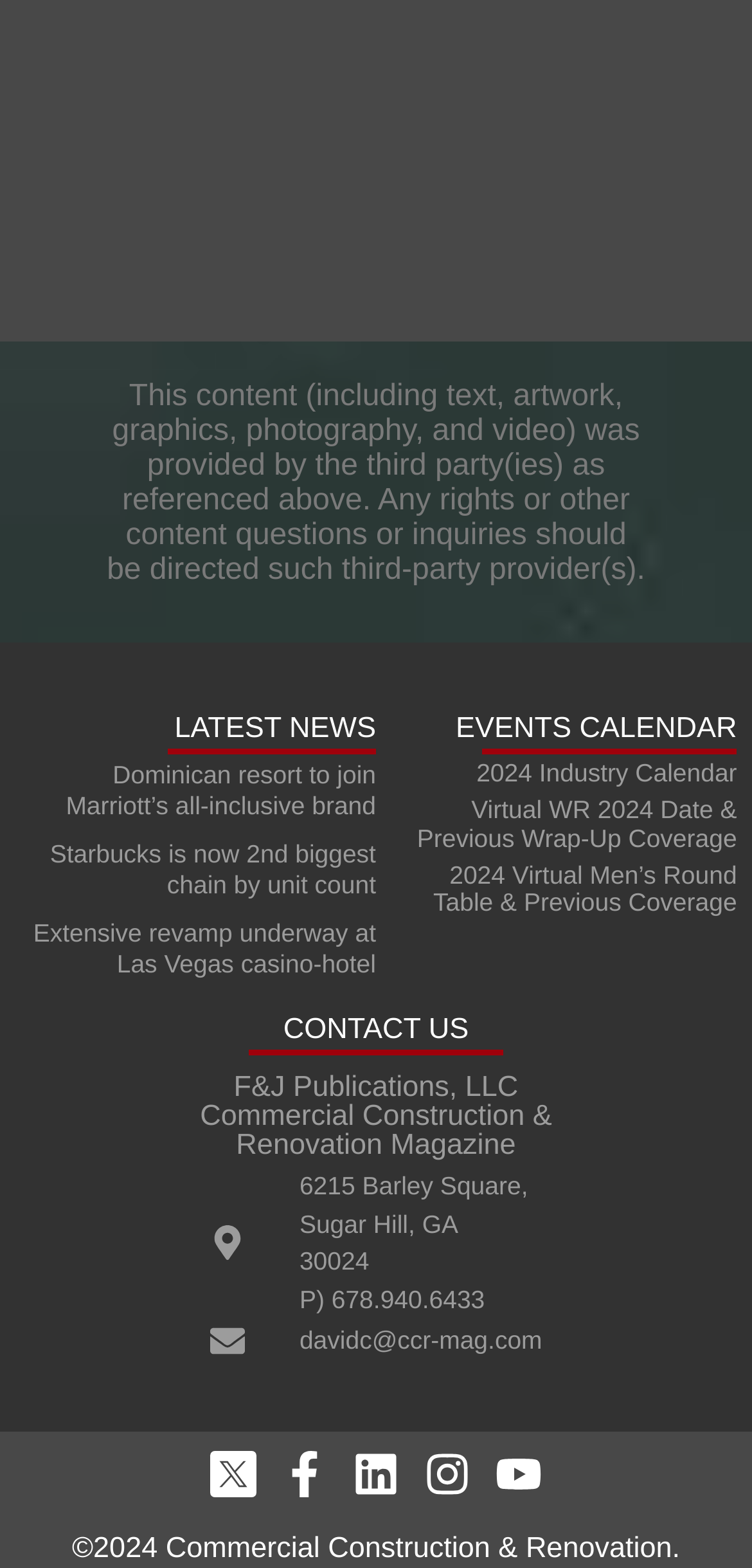Refer to the screenshot and answer the following question in detail:
What is the city of the publication's address?

I found the city 'Sugar Hill' in the 'CONTACT US' section, specifically in the StaticText element 'Sugar Hill, GA'.